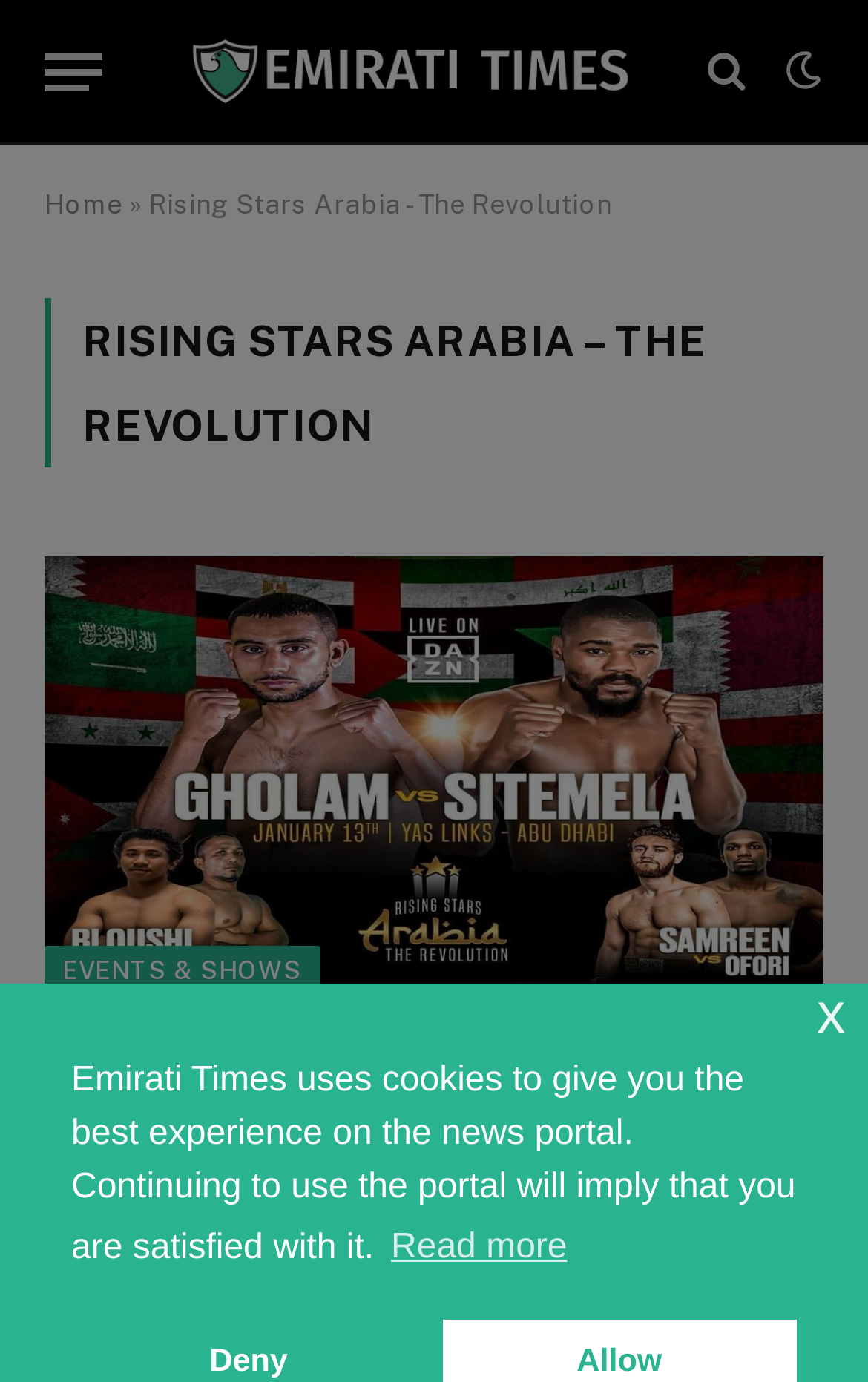Can you extract the primary headline text from the webpage?

RISING STARS ARABIA – THE REVOLUTION